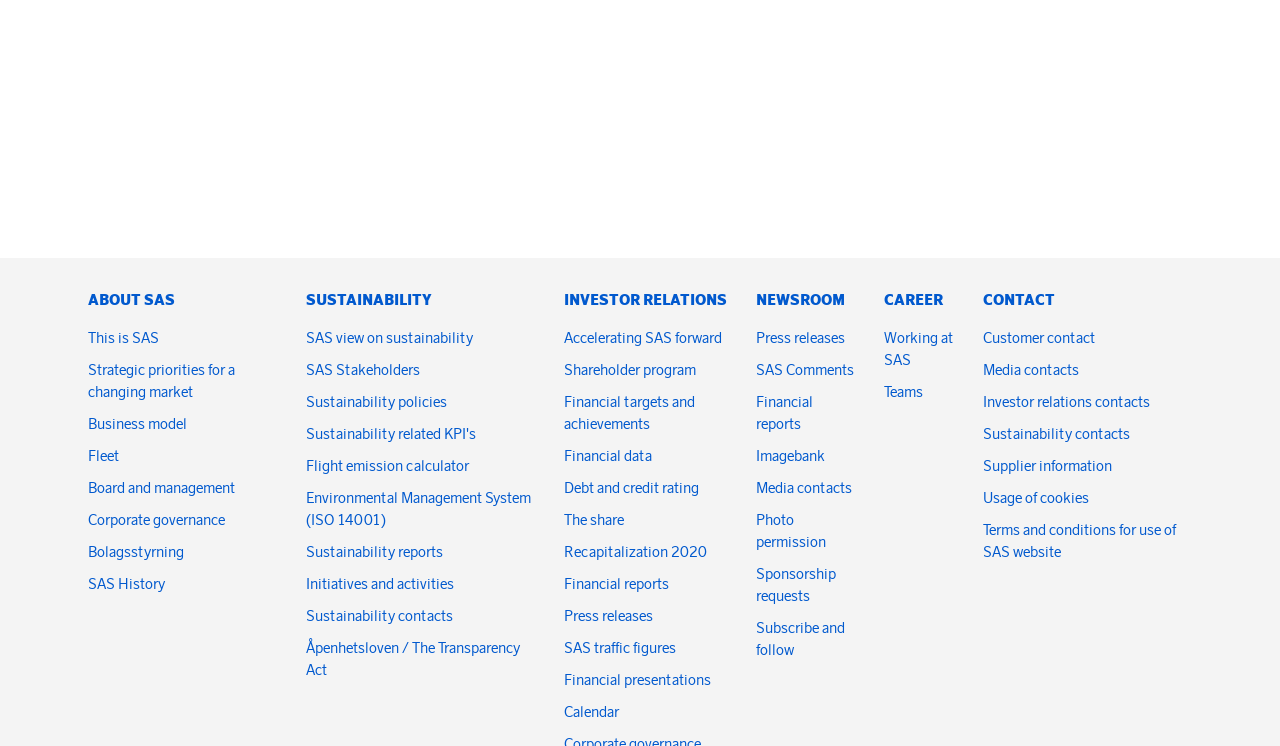Find the bounding box coordinates of the clickable region needed to perform the following instruction: "Contact SAS's customer service". The coordinates should be provided as four float numbers between 0 and 1, i.e., [left, top, right, bottom].

[0.768, 0.44, 0.856, 0.466]